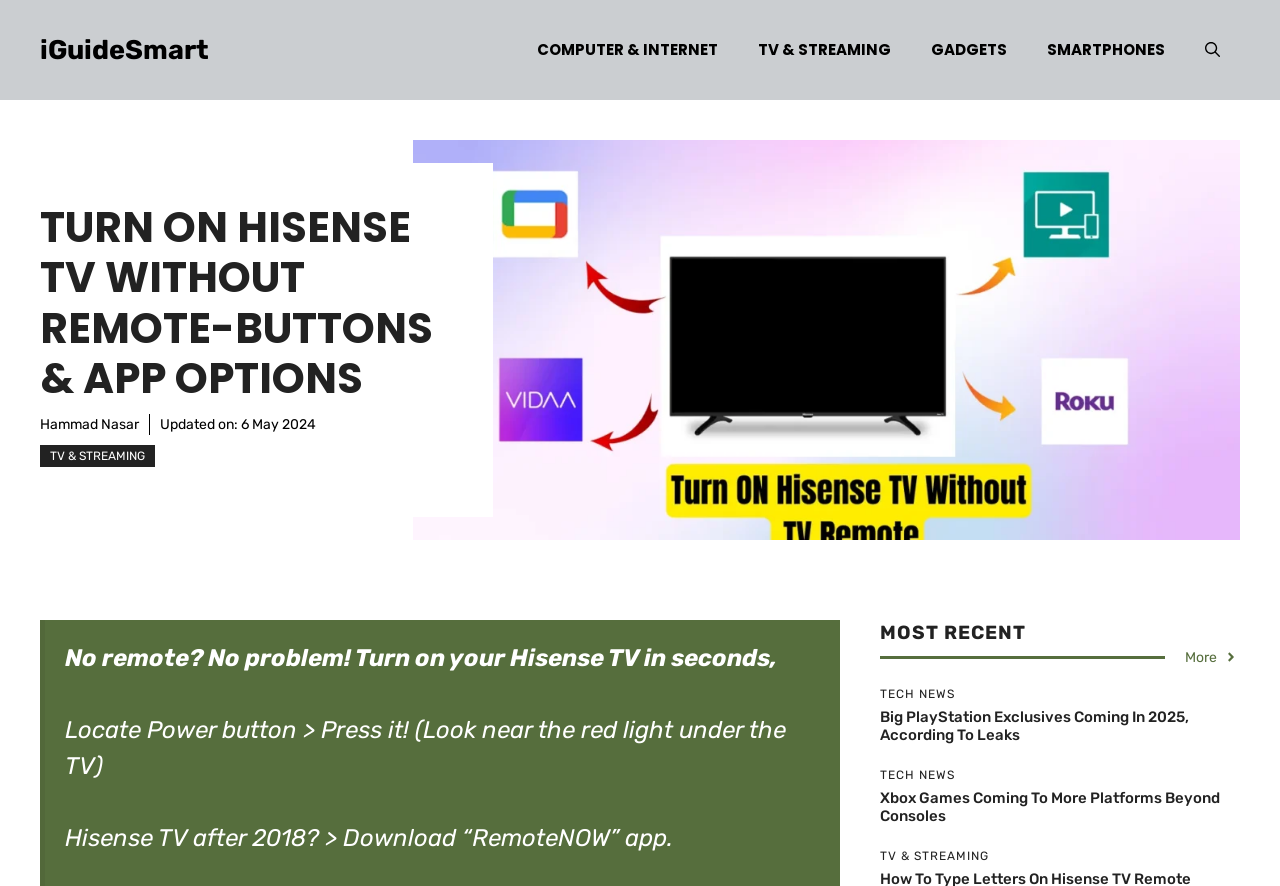Please find the bounding box coordinates for the clickable element needed to perform this instruction: "Click on the 'COMPUTER & INTERNET' link".

[0.404, 0.023, 0.577, 0.09]